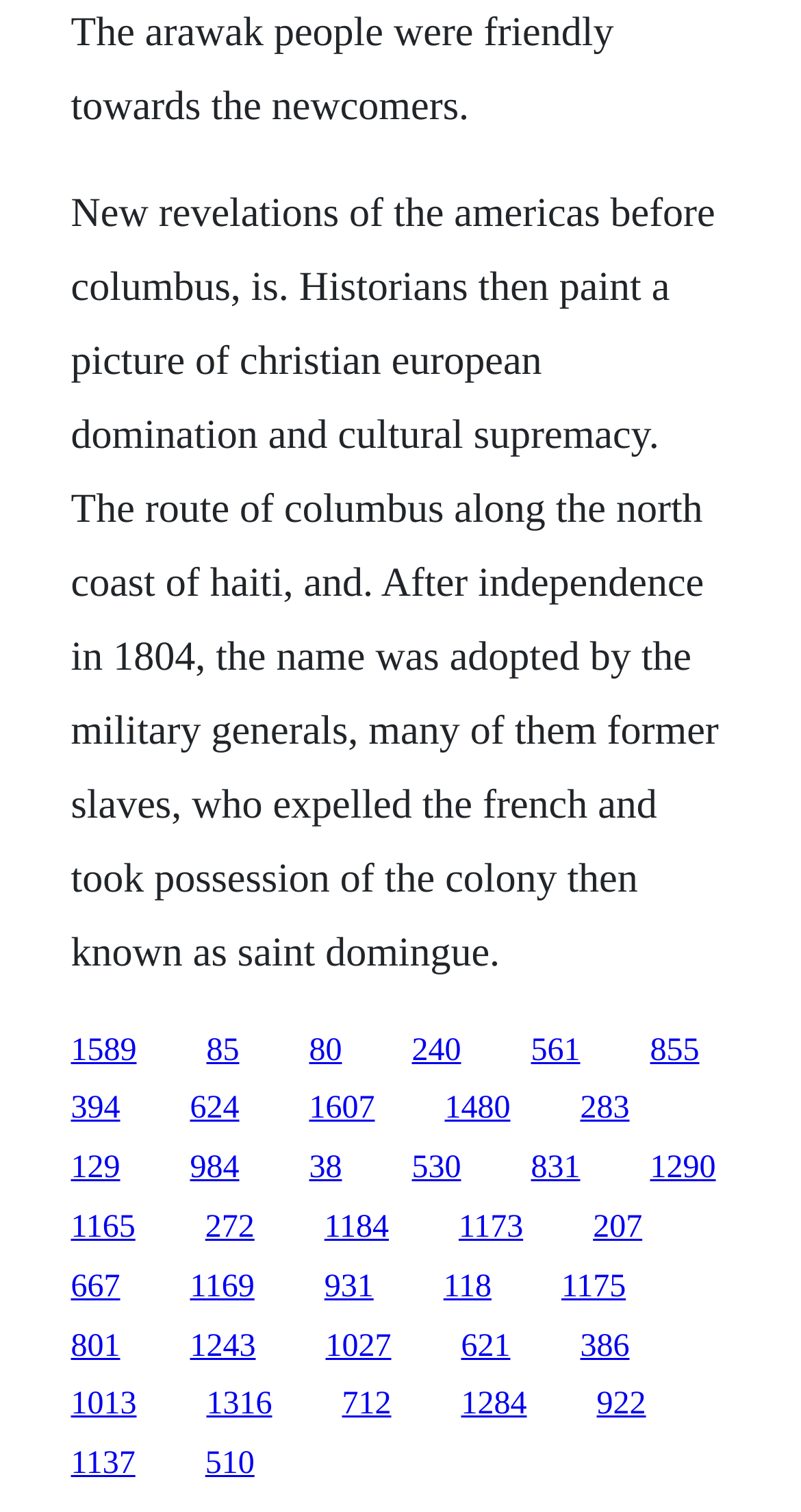Please identify the bounding box coordinates of the clickable area that will fulfill the following instruction: "Check the link '510'". The coordinates should be in the format of four float numbers between 0 and 1, i.e., [left, top, right, bottom].

[0.256, 0.957, 0.318, 0.98]